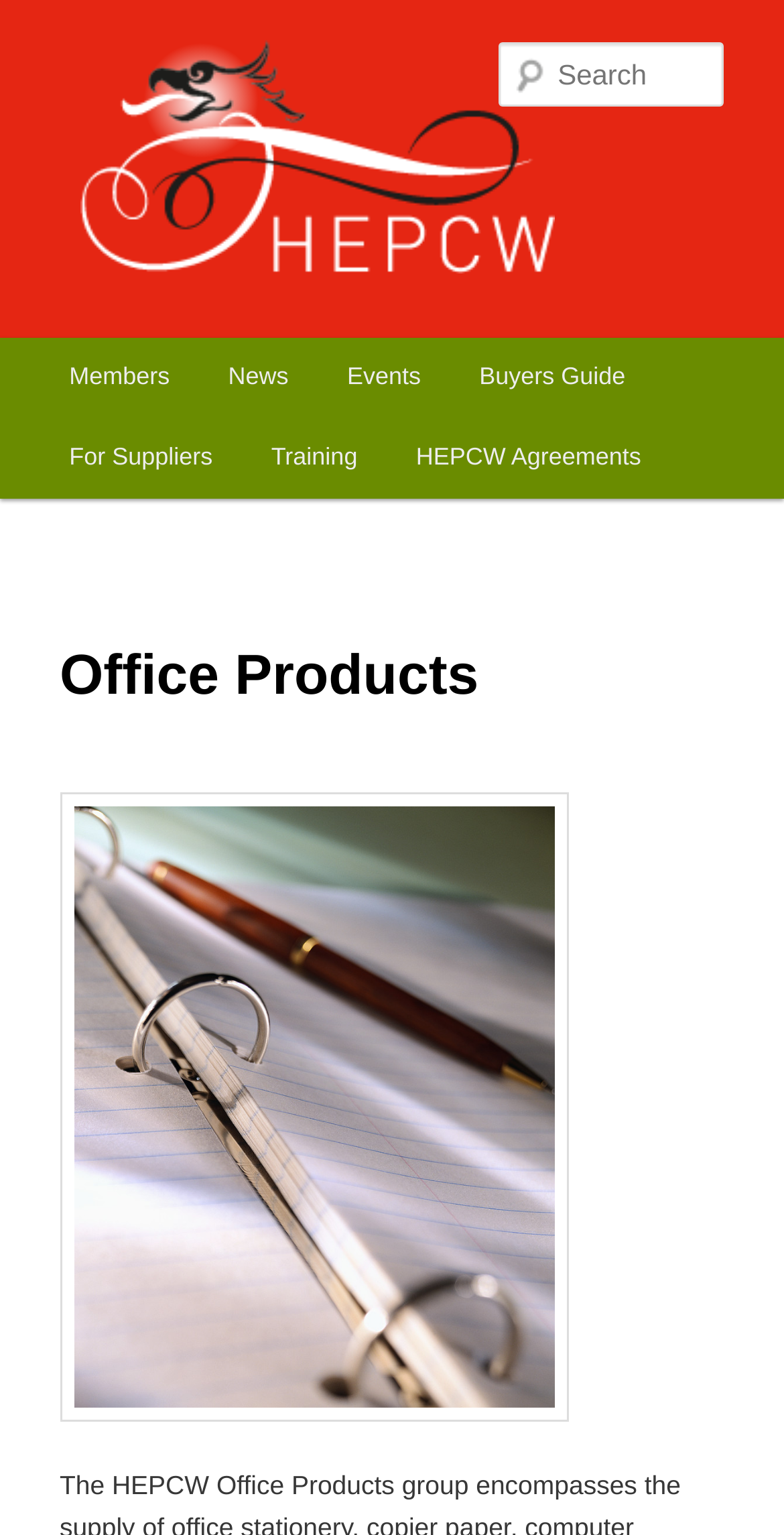Create an elaborate caption that covers all aspects of the webpage.

The webpage is about Office Products from HEPCW, a Higher Education Purchasing Consortium in Wales. At the top-left corner, there is a "Skip to primary content" link. Below it, the HEPCW logo and name are displayed prominently, with a link to the HEPCW homepage. 

To the right of the logo, there is a search box labeled "Search". 

Below the logo and search box, there is a main menu with six links: "Members", "News", "Events", "Buyers Guide", "For Suppliers", and "Training". These links are arranged horizontally, with "Members" on the left and "Training" on the right.

Under the main menu, there is a section dedicated to Office Products. The title "Office Products" is displayed in a large font. Below the title, there is a link to "Pen on Notepaper in Ring Binder", accompanied by an image of the same name, which takes up most of the width of the page.